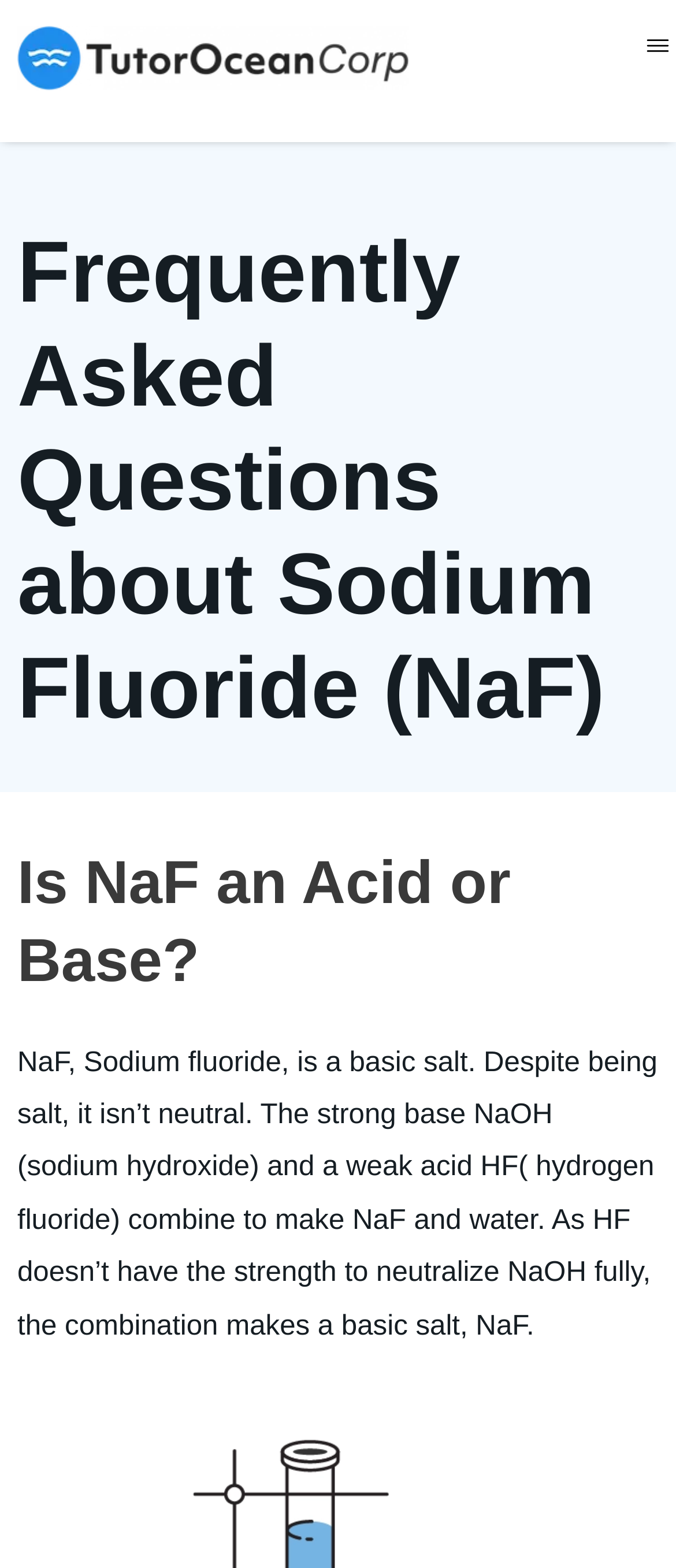Can you determine the main header of this webpage?

Frequently Asked Questions about Sodium Fluoride (NaF)